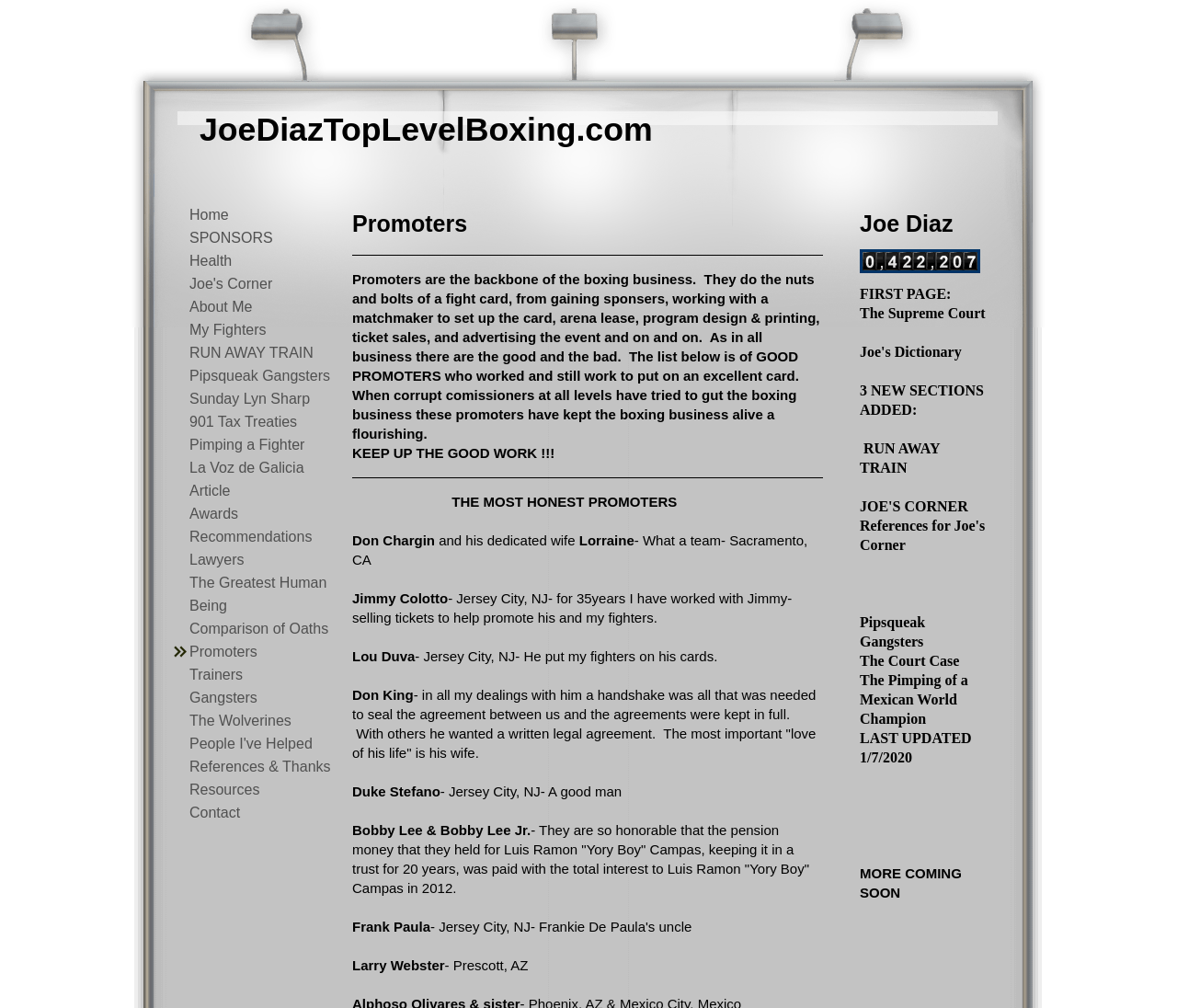Provide a single word or phrase to answer the given question: 
Who is Don Chargin?

Honest promoter